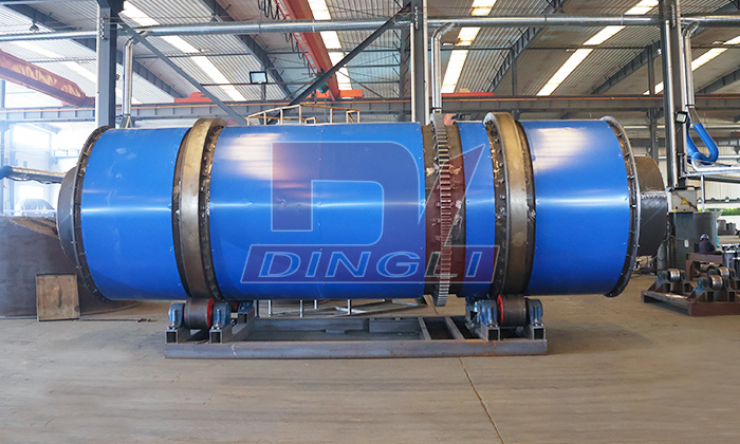Provide your answer to the question using just one word or phrase: What type of materials can be dried using this equipment?

river sand, yellow sand, and cement plant slag